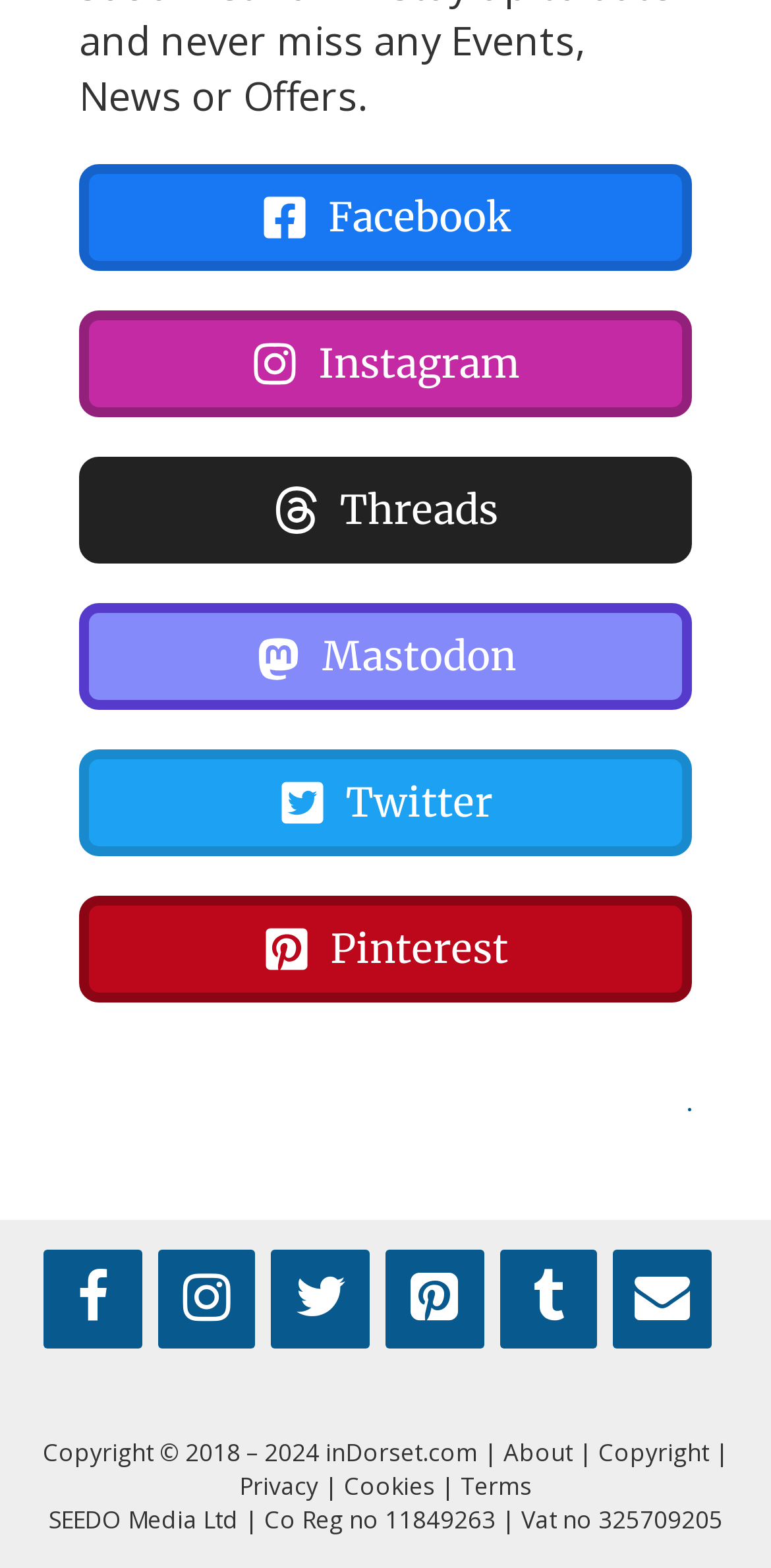Please give a concise answer to this question using a single word or phrase: 
What social media platforms are listed?

Facebook, Instagram, Twitter, Pinterest, Mastodon